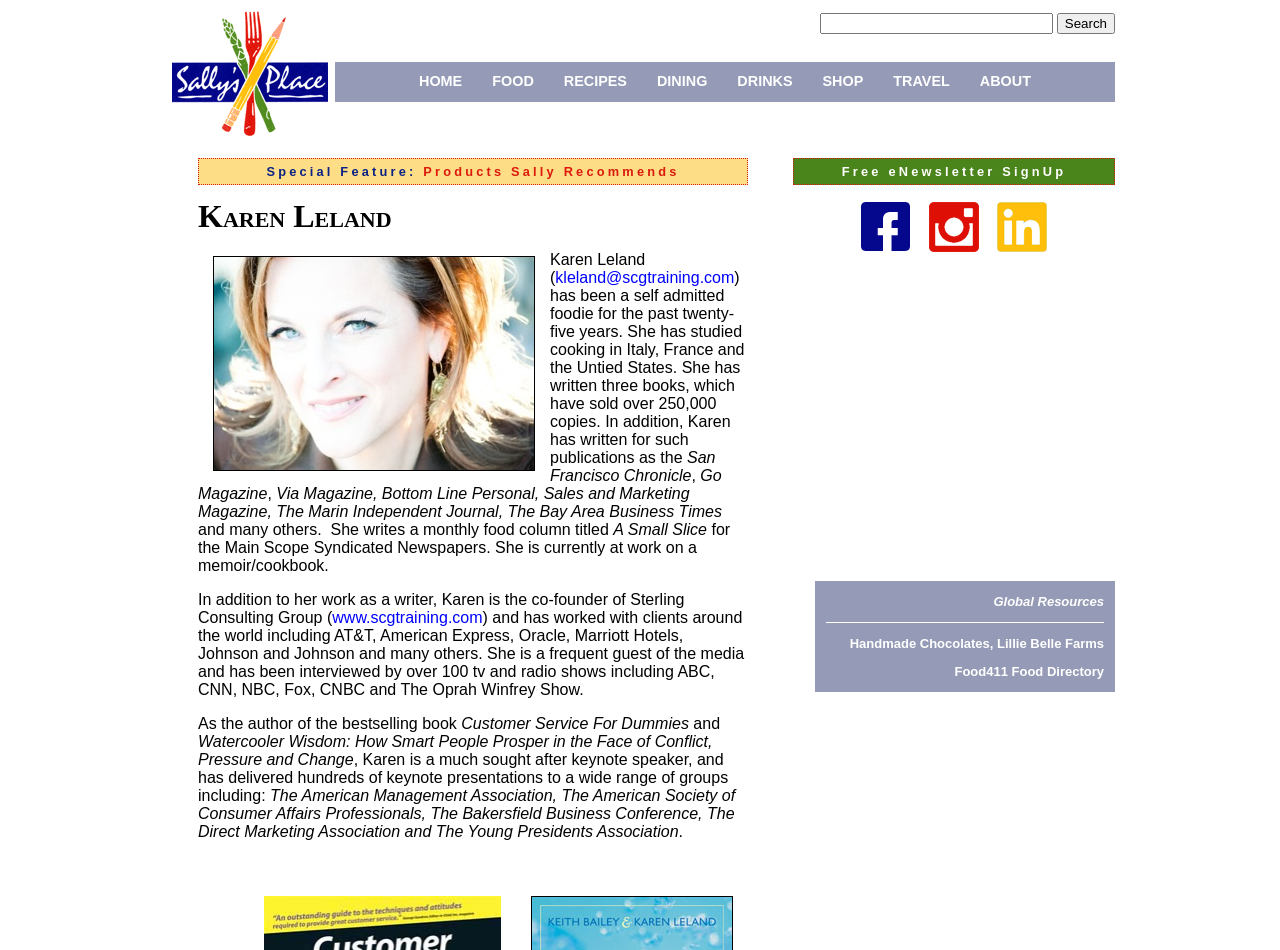What is the profession of Karen Leland?
Give a detailed response to the question by analyzing the screenshot.

The webpage mentions that Karen Leland has written three books, written for various publications, and is a frequent guest on media, which suggests that she is a writer. Additionally, it mentions that she is a keynote speaker, which indicates that she is also a speaker.